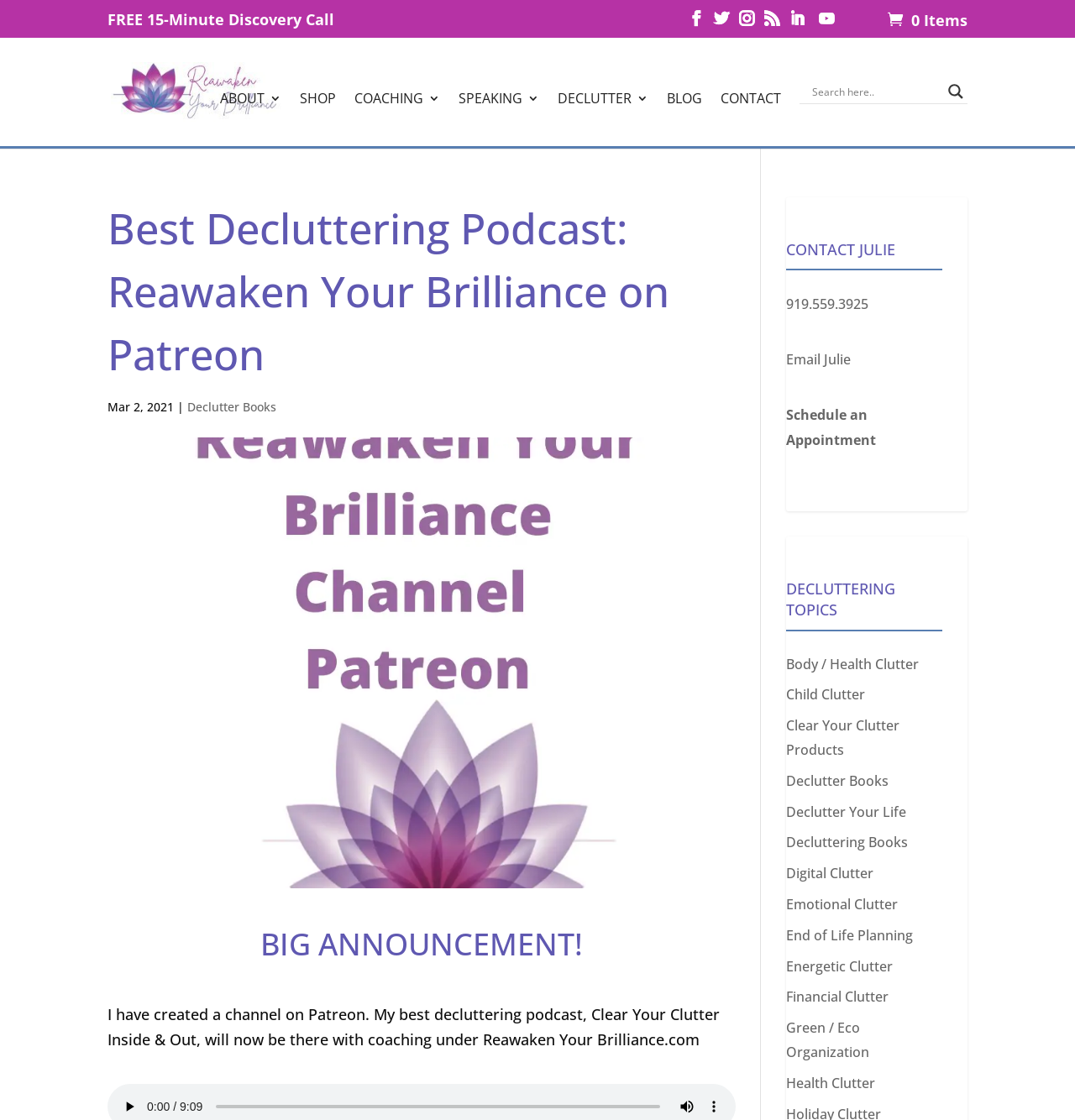Identify the bounding box coordinates of the area you need to click to perform the following instruction: "Visit the 'Declutter Books' page".

[0.174, 0.356, 0.257, 0.37]